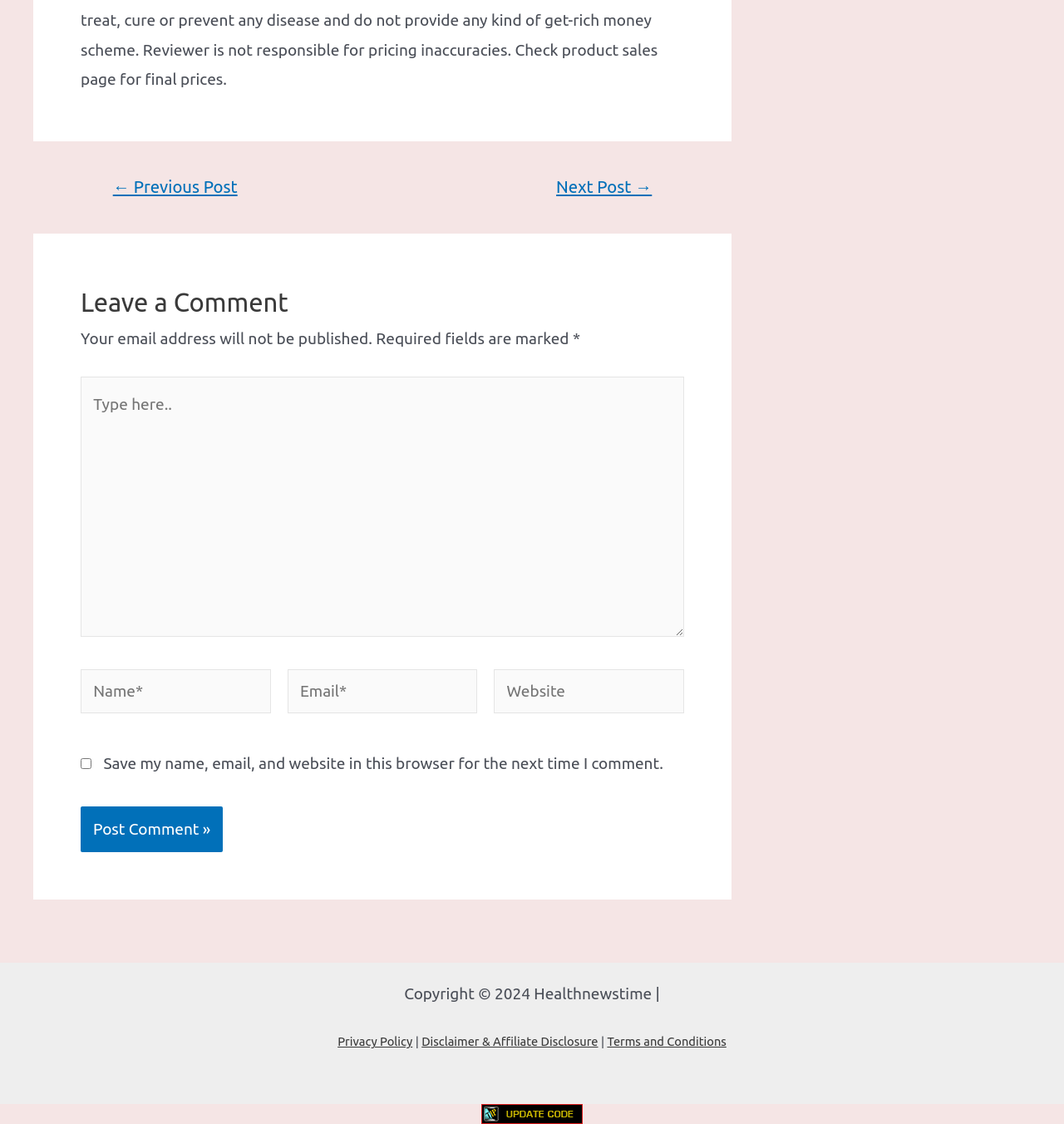Using the image as a reference, answer the following question in as much detail as possible:
What is the text above the 'Name*' textbox?

The 'Name*' textbox is located under the 'Leave a Comment' heading, and above it is a text 'Required fields are marked', which suggests that the 'Name*' field is a required field.